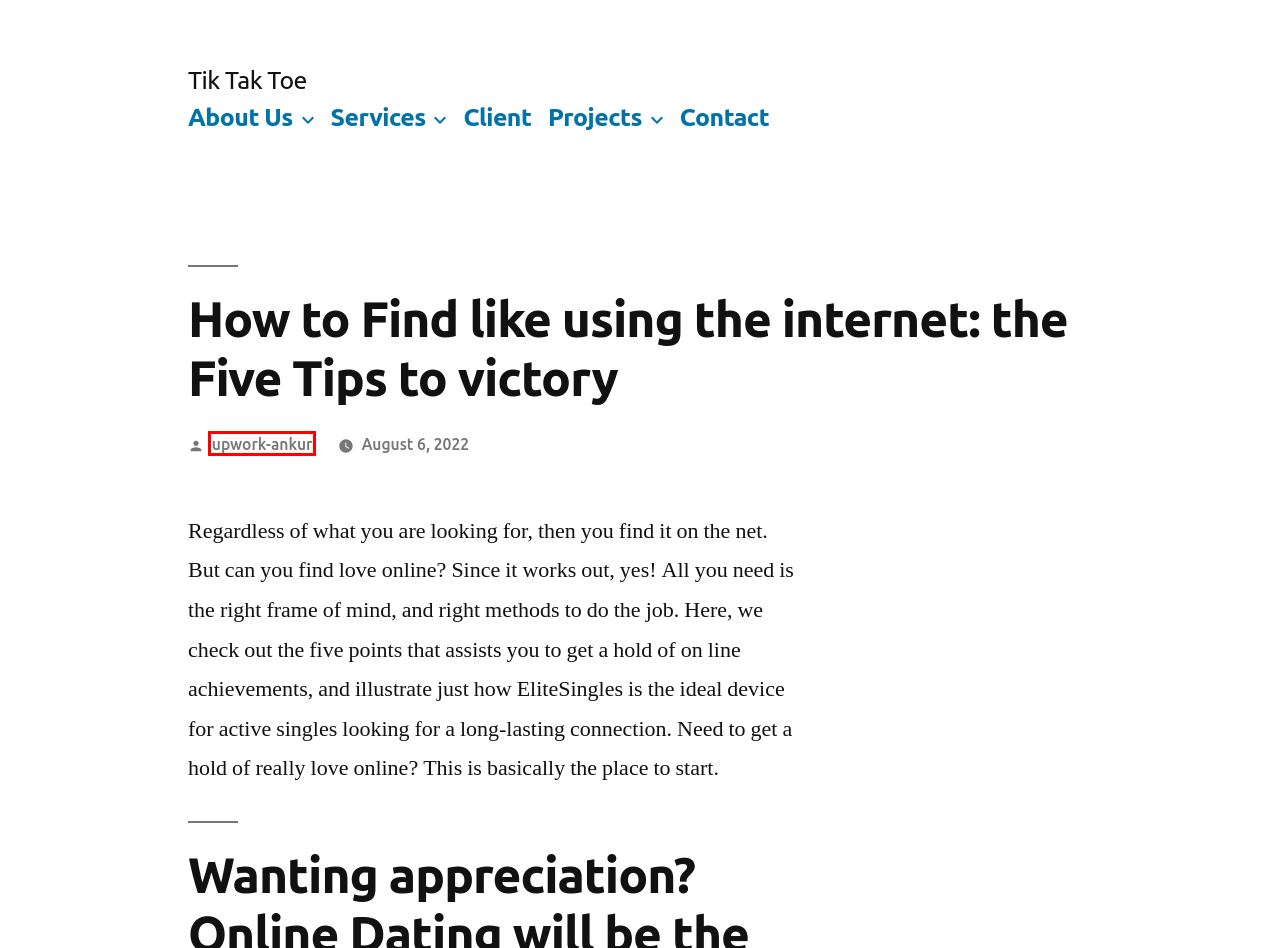You have received a screenshot of a webpage with a red bounding box indicating a UI element. Please determine the most fitting webpage description that matches the new webpage after clicking on the indicated element. The choices are:
A. Tik Tak Toe
B. upwork-ankur – Tik Tak Toe
C. Azerbajany Mostbet – Tik Tak Toe
D. Download Stock Firmware – Tik Tak Toe
E. Client – Tik Tak Toe
F. Contact – Tik Tak Toe
G. LeoVegas Finland – Tik Tak Toe
H. Windows 11 filer – Tik Tak Toe

B